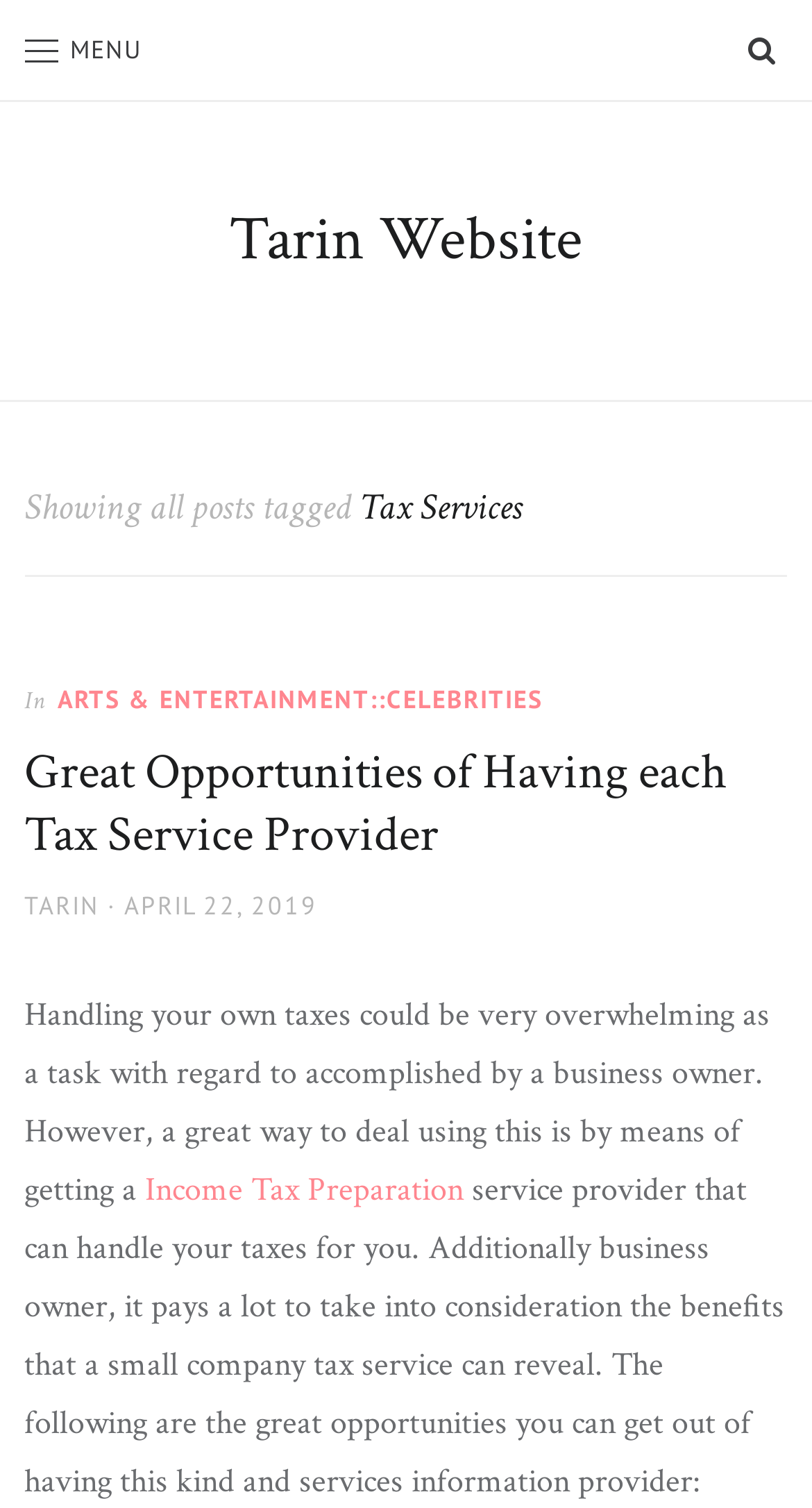Identify the bounding box coordinates for the element you need to click to achieve the following task: "Learn more about Income Tax Preparation". The coordinates must be four float values ranging from 0 to 1, formatted as [left, top, right, bottom].

[0.179, 0.774, 0.571, 0.803]